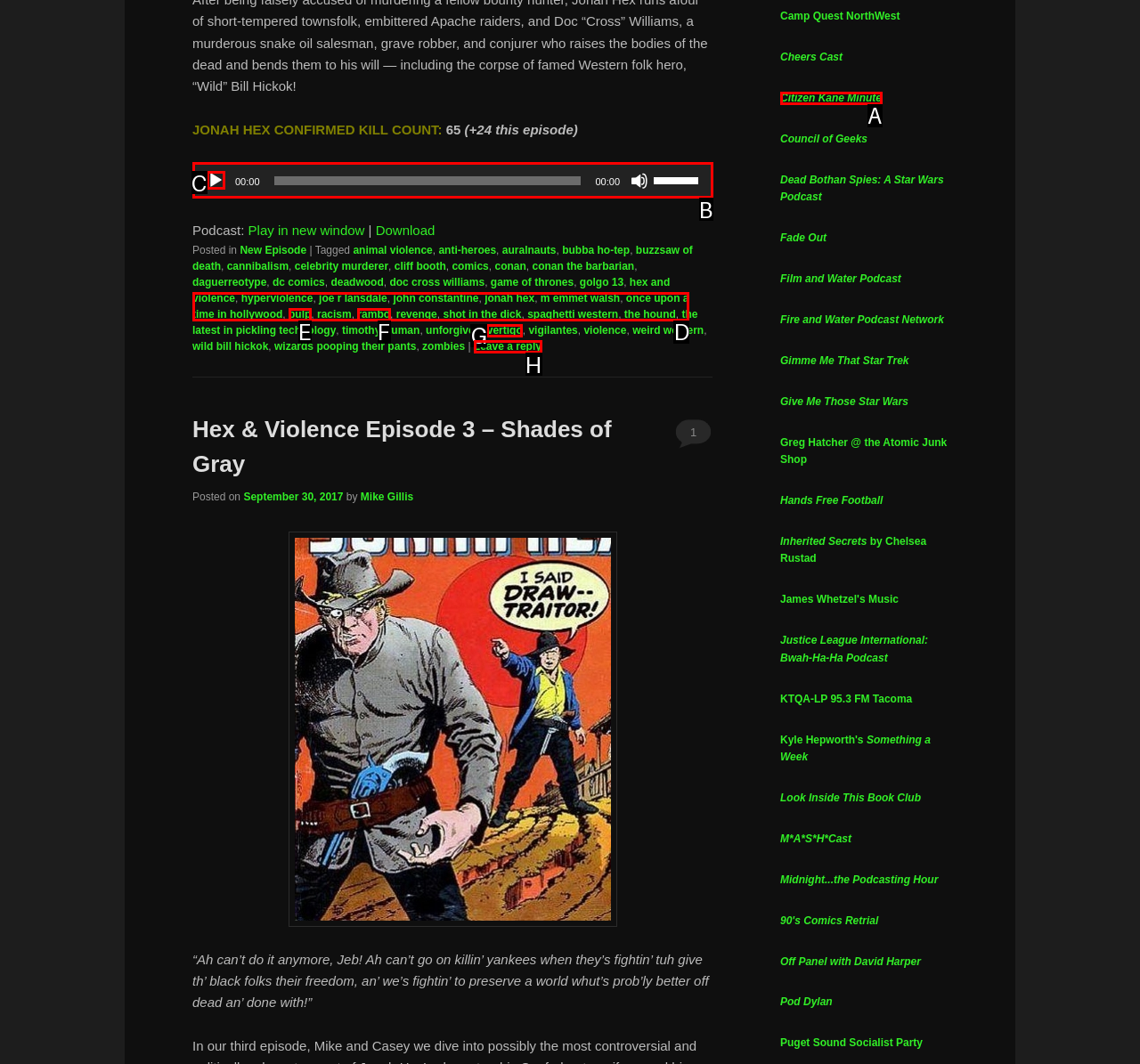Identify which HTML element to click to fulfill the following task: Leave a reply. Provide your response using the letter of the correct choice.

H